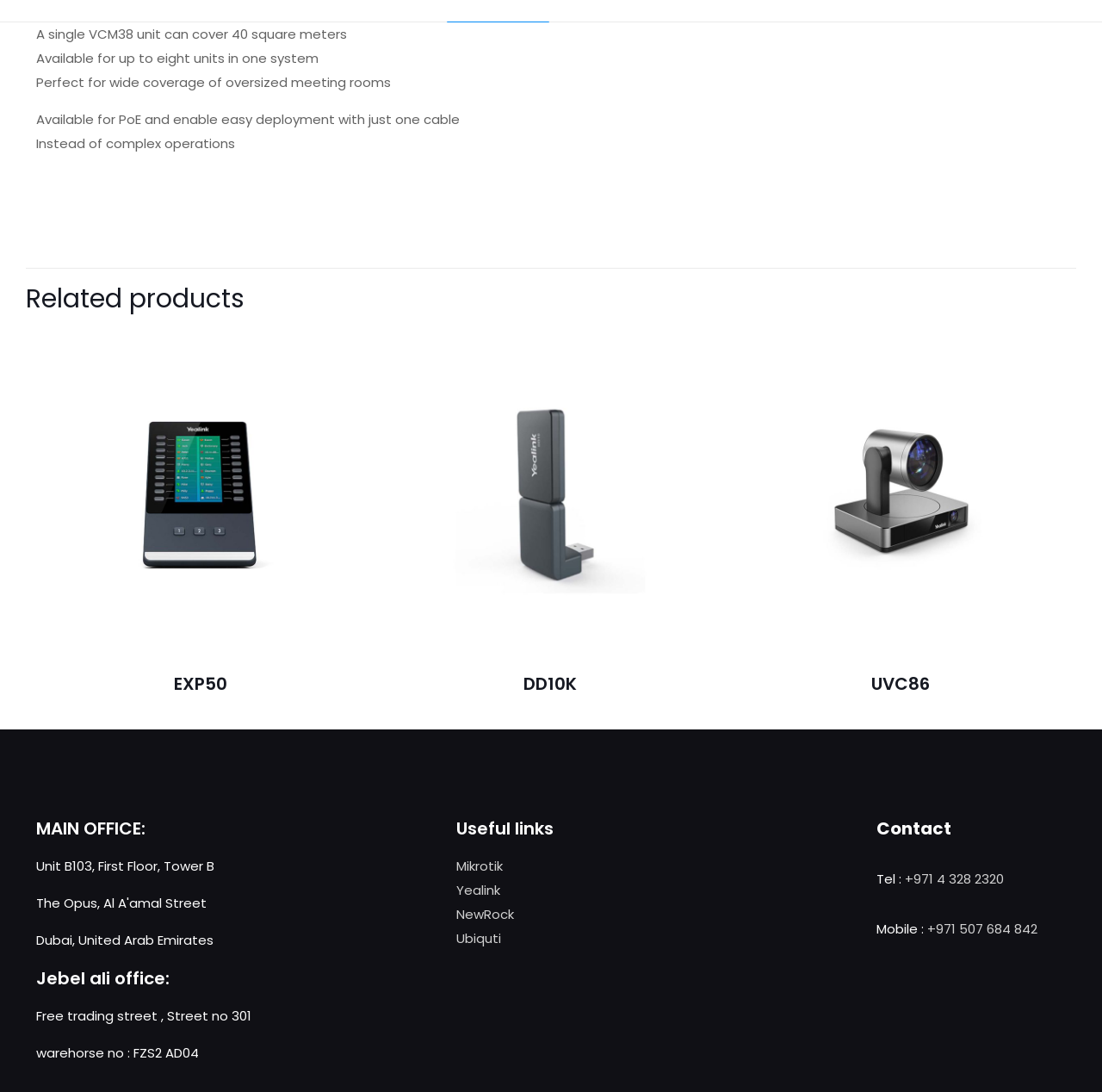Determine the bounding box coordinates for the area that needs to be clicked to fulfill this task: "Add to cart". The coordinates must be given as four float numbers between 0 and 1, i.e., [left, top, right, bottom].

[0.295, 0.309, 0.323, 0.338]